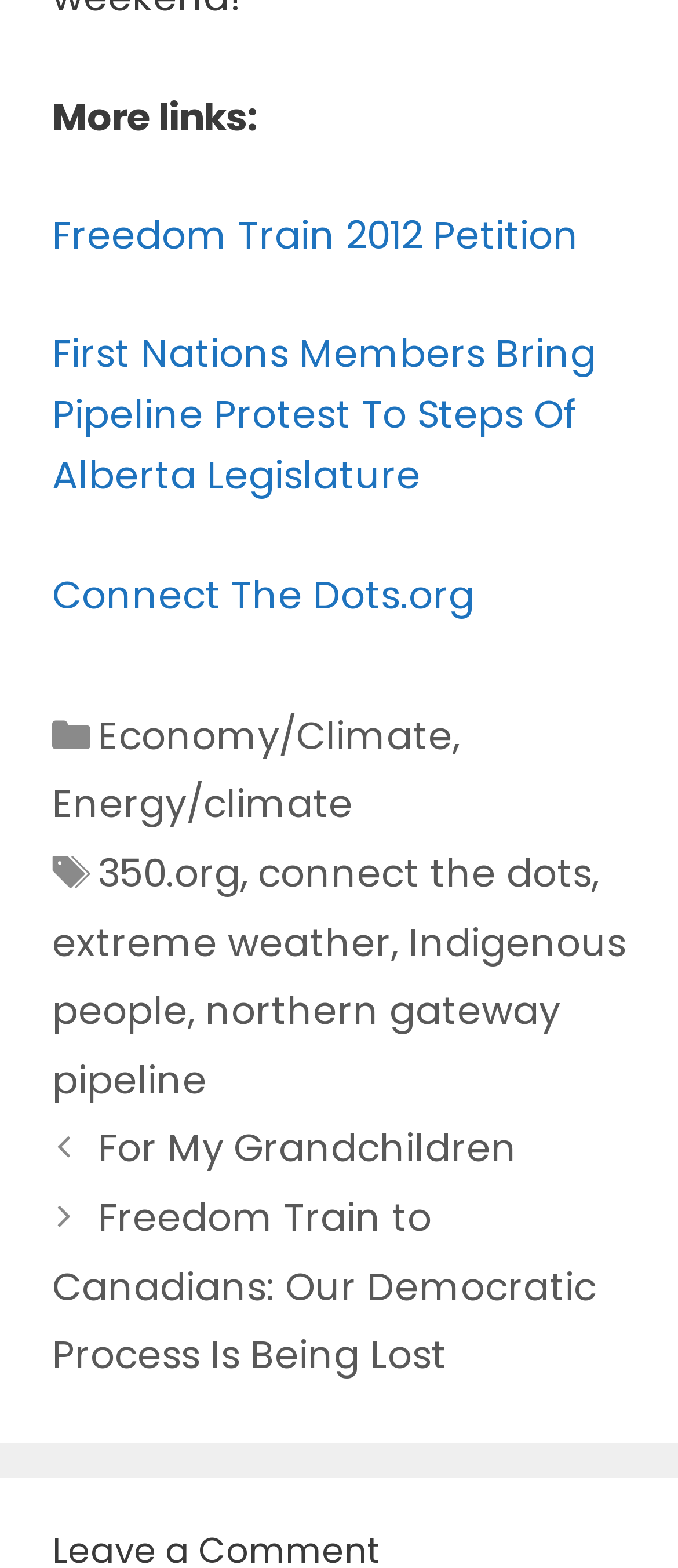What is the relation between 'Connect The Dots.org' and 'connect the dots'?
Using the image, give a concise answer in the form of a single word or short phrase.

Same Organization